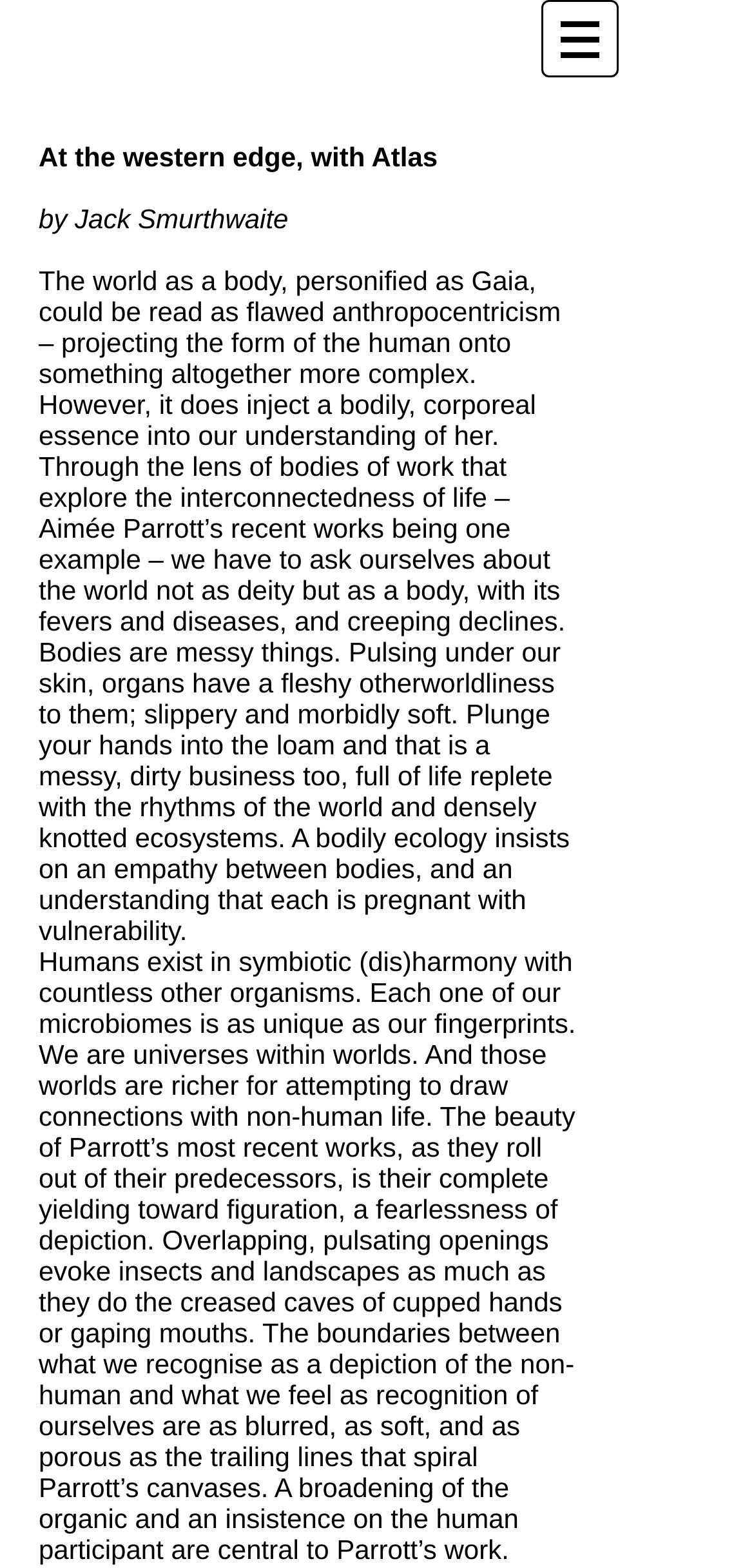Construct a comprehensive caption that outlines the webpage's structure and content.

The webpage appears to be an article or blog post about Aimée Parrott's artwork, specifically her recent works that explore the interconnectedness of life. At the top of the page, there is a navigation menu labeled "Site" with a button that has a popup menu, accompanied by a small image. Below this, the title "Aimée Parrott" is displayed prominently.

The main content of the page is divided into two sections. The first section starts with the phrase "At the western edge, with Atlas" followed by a brief description of the artwork, which is attributed to Jack Smurthwaite. This section is positioned near the top-left of the page.

The second section is a longer, more in-depth analysis of Parrott's work, discussing the themes of bodily ecology, empathy, and vulnerability. This section is positioned below the first section, taking up most of the page's content area. The text is dense and philosophical, with paragraphs that explore the connections between human and non-human life, and the beauty of Parrott's artwork in depicting these relationships.

Throughout the page, there are no other images besides the small icon in the navigation menu. The overall layout is focused on presenting the text content, with clear headings and concise paragraphs that guide the reader through the article.